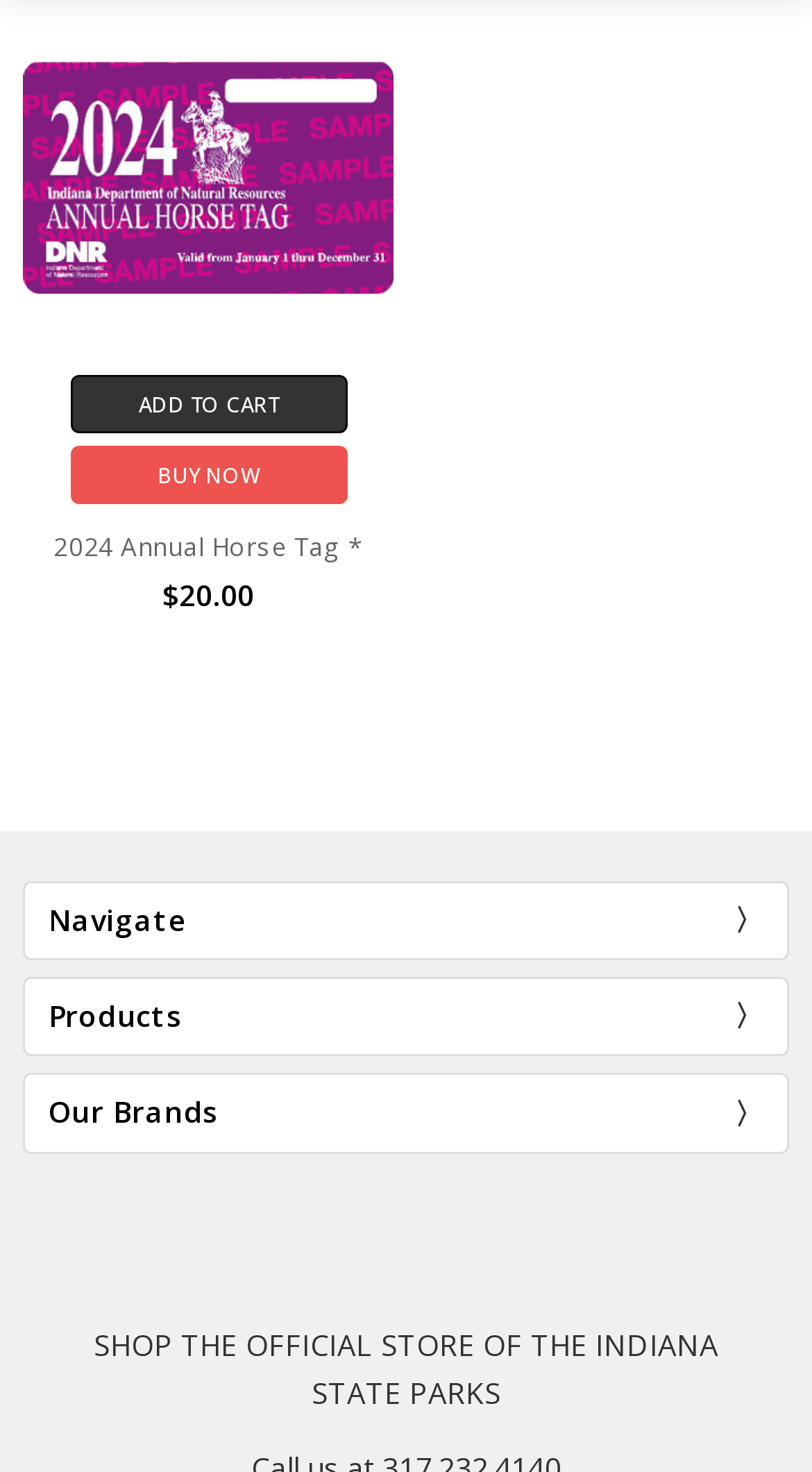Locate the bounding box coordinates of the element's region that should be clicked to carry out the following instruction: "View product details". The coordinates need to be four float numbers between 0 and 1, i.e., [left, top, right, bottom].

[0.066, 0.359, 0.447, 0.383]